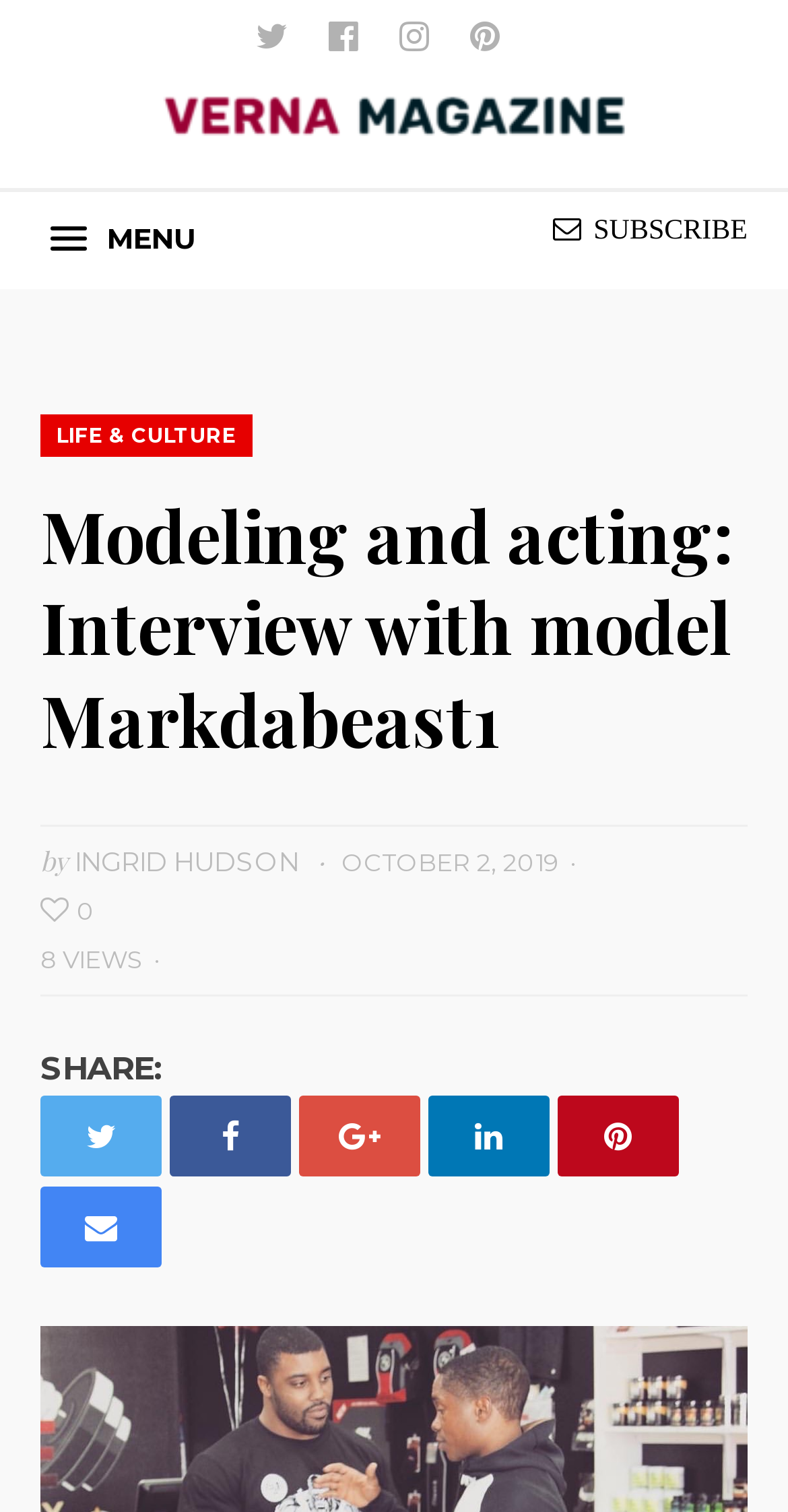Use a single word or phrase to answer the question:
What is the name of the magazine?

Verna Magazine